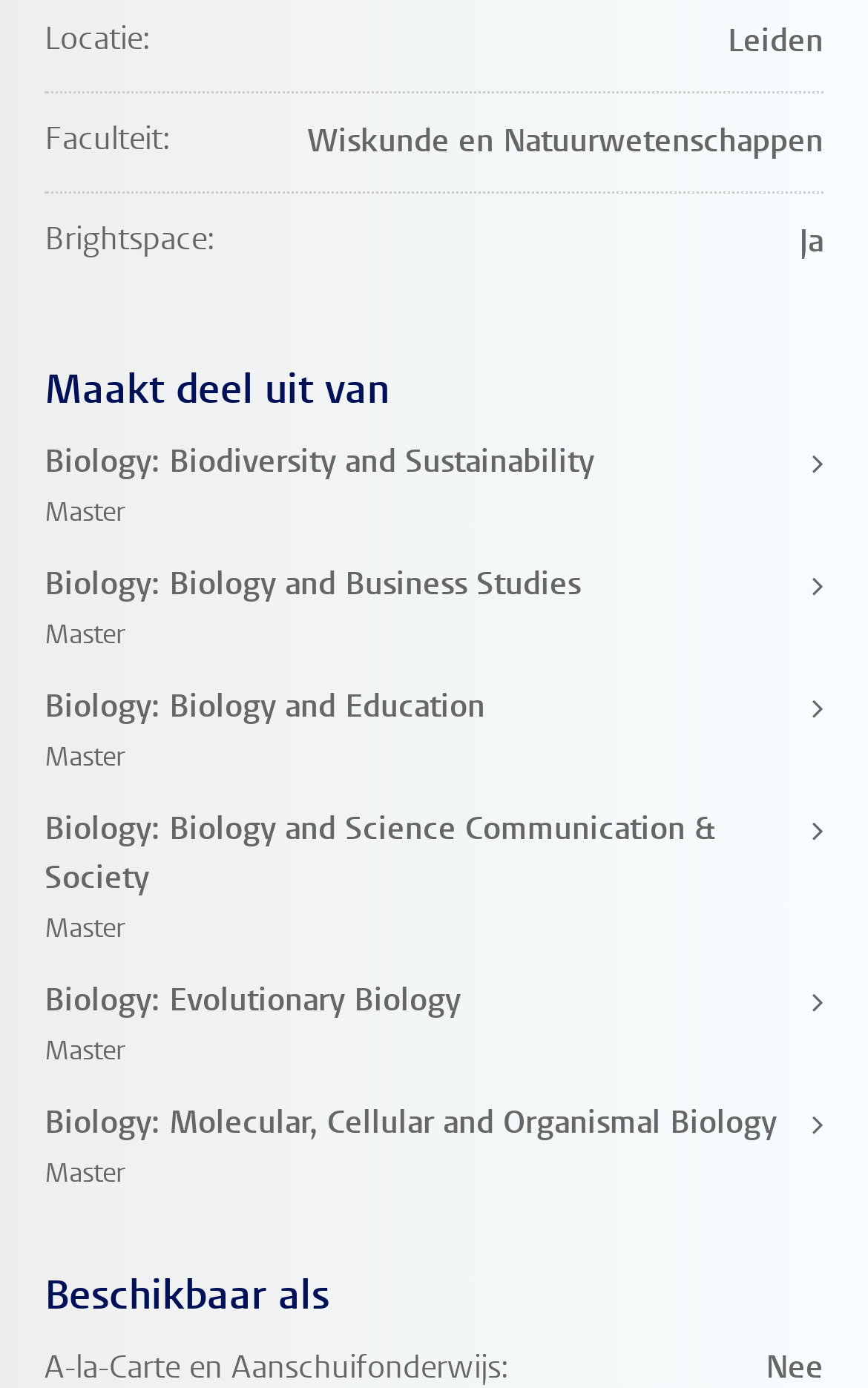Given the element description Biology: Evolutionary Biology Master, identify the bounding box coordinates for the UI element on the webpage screenshot. The format should be (top-left x, top-left y, bottom-right x, bottom-right y), with values between 0 and 1.

[0.051, 0.704, 0.949, 0.774]